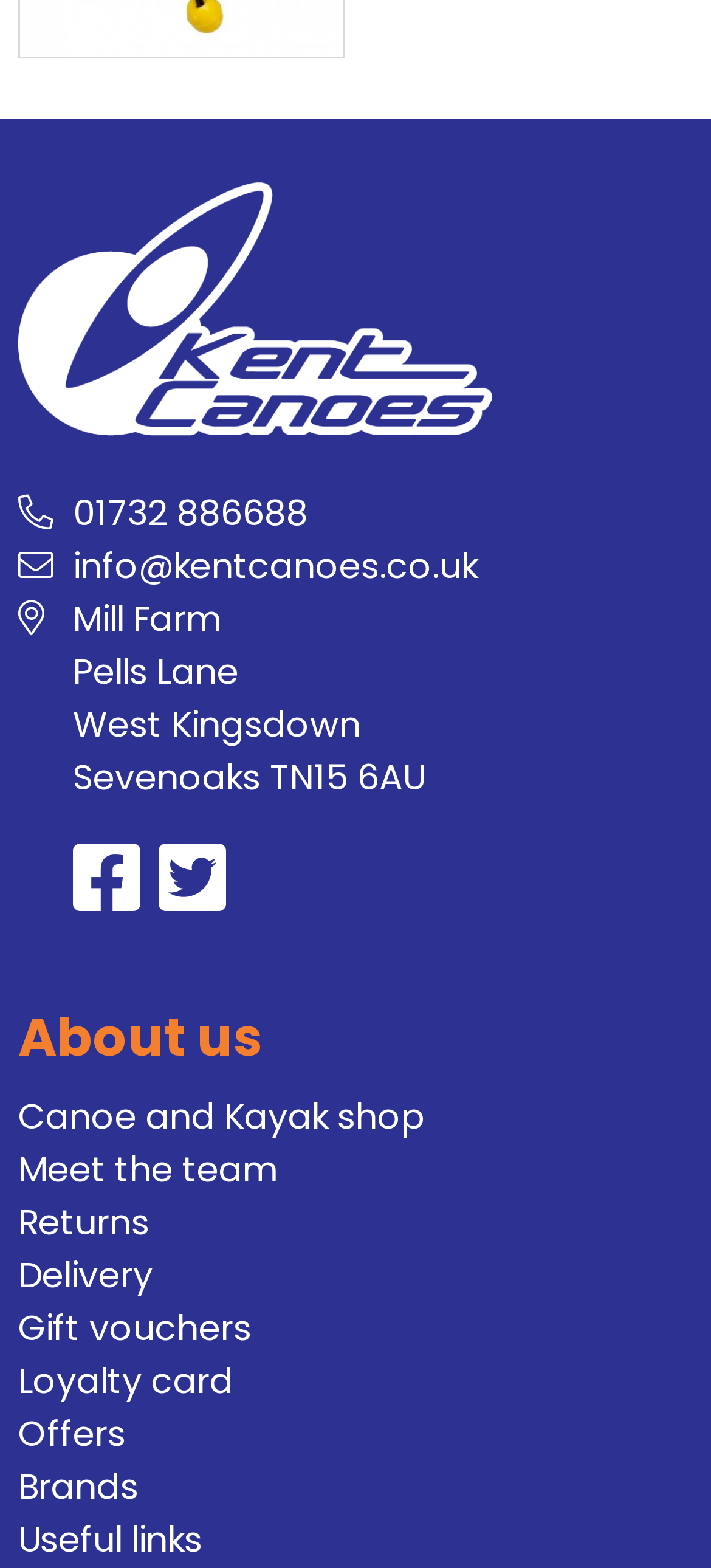Provide the bounding box coordinates for the UI element described in this sentence: "Canoe and Kayak shop". The coordinates should be four float values between 0 and 1, i.e., [left, top, right, bottom].

[0.026, 0.69, 0.597, 0.721]